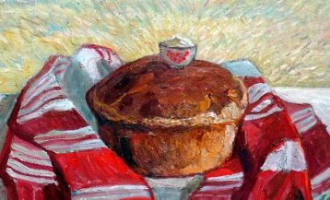Based on the image, please respond to the question with as much detail as possible:
What is the tone of the background illumination?

As I analyze the image, I notice that the background is softly illuminated, which enhances the artisanal quality of the bread and brings a sense of warmth and homeliness to the composition. The soft lighting creates a cozy atmosphere, drawing the viewer's attention to the beautifully presented bread.